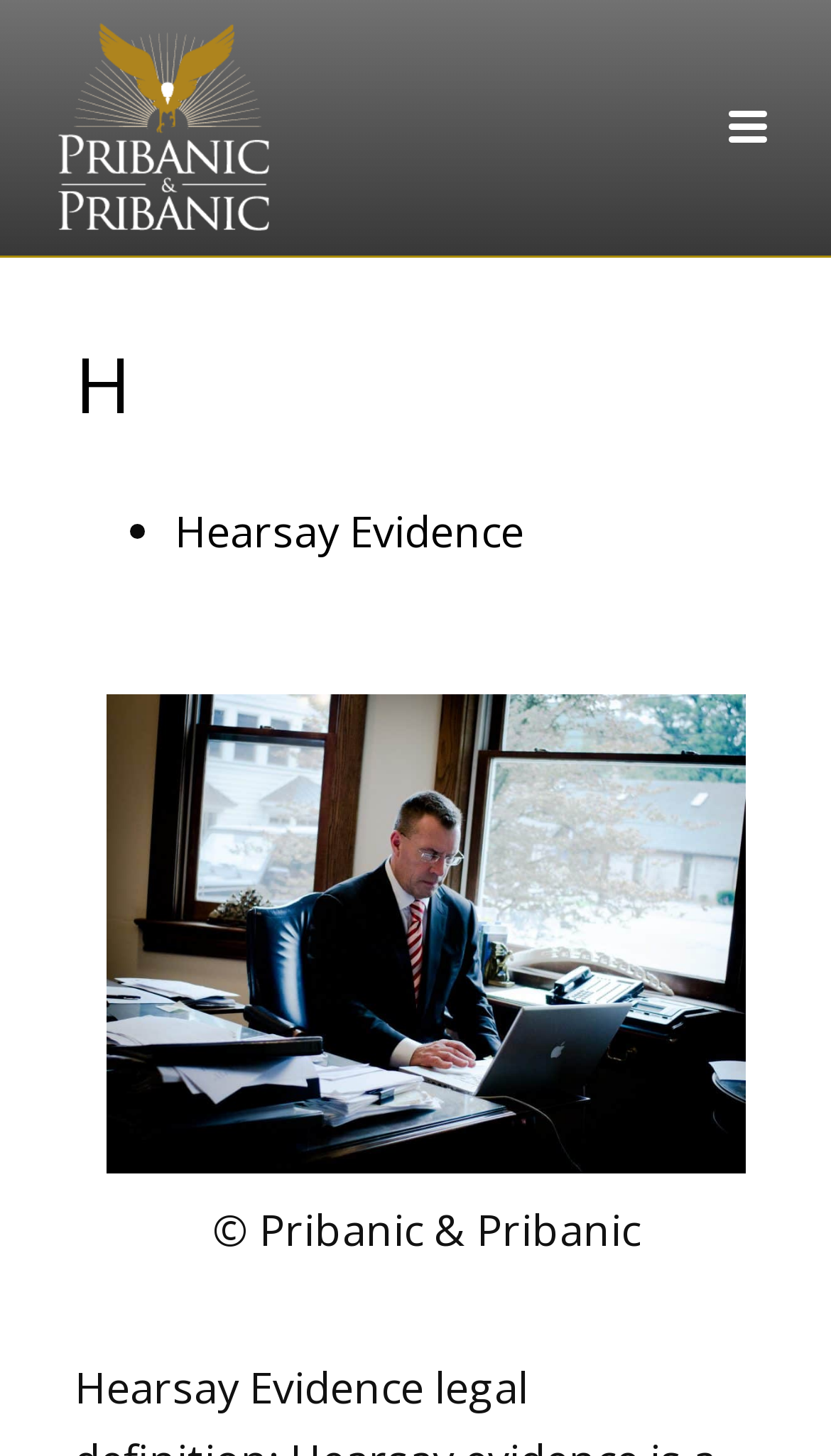Answer the question using only one word or a concise phrase: Is there an image on the webpage?

Yes